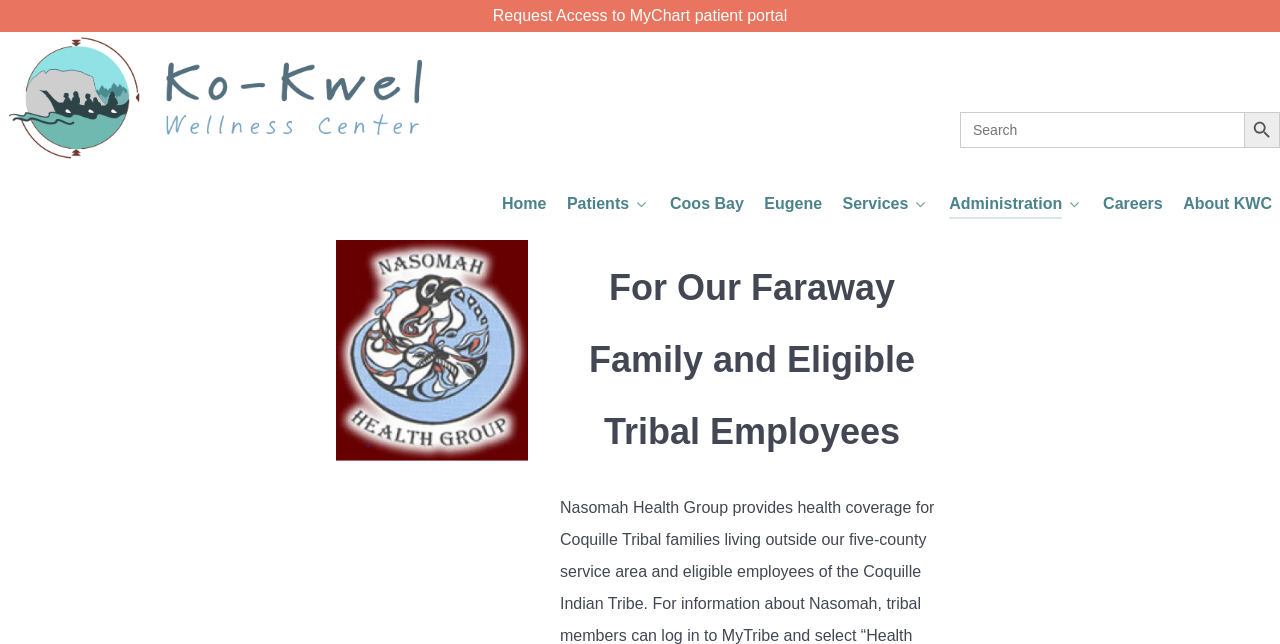Give a concise answer using only one word or phrase for this question:
What is the text next to the search box?

Search for: